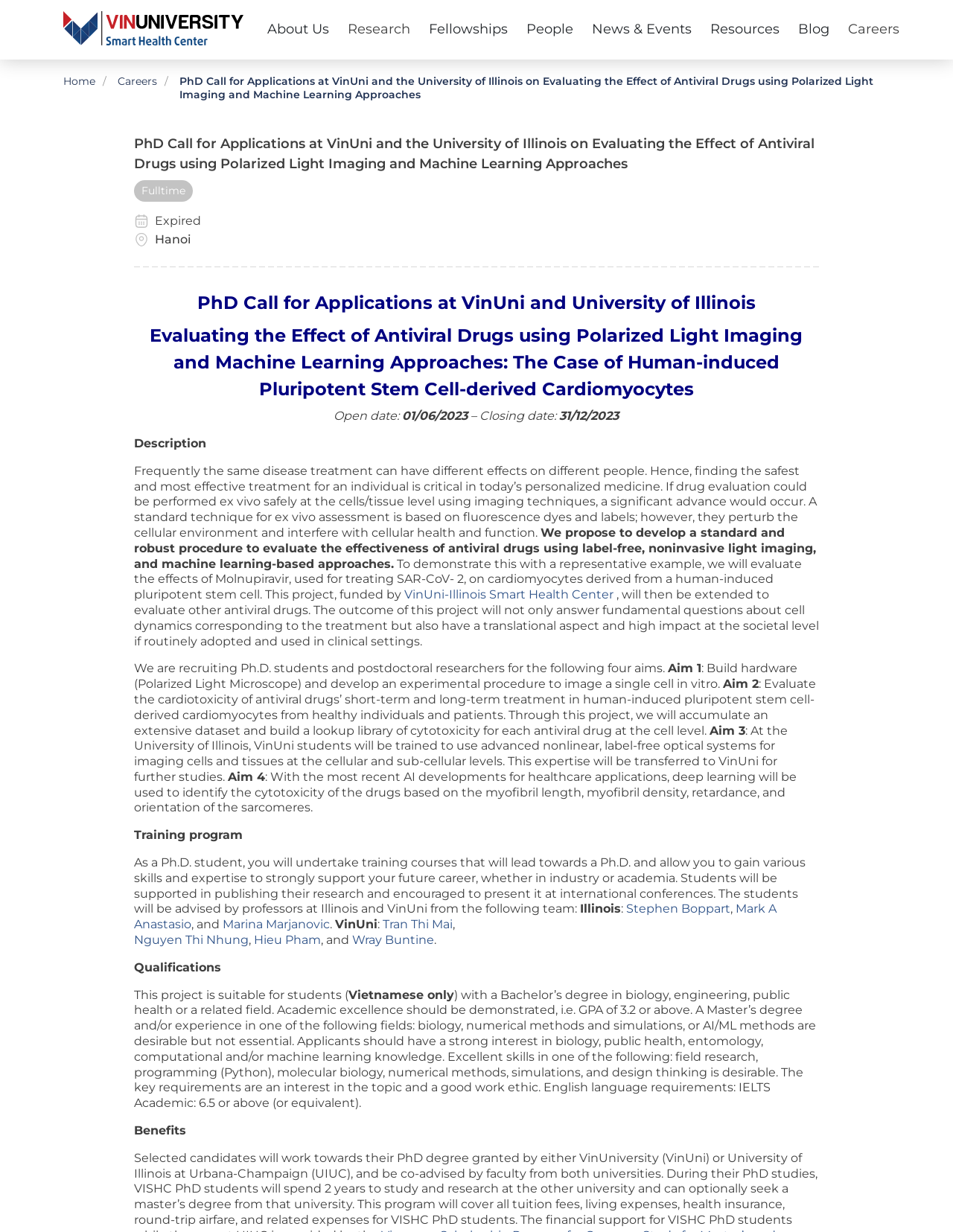Please identify the bounding box coordinates of the clickable area that will fulfill the following instruction: "Click on the 'Careers' link". The coordinates should be in the format of four float numbers between 0 and 1, i.e., [left, top, right, bottom].

[0.89, 0.017, 0.944, 0.031]